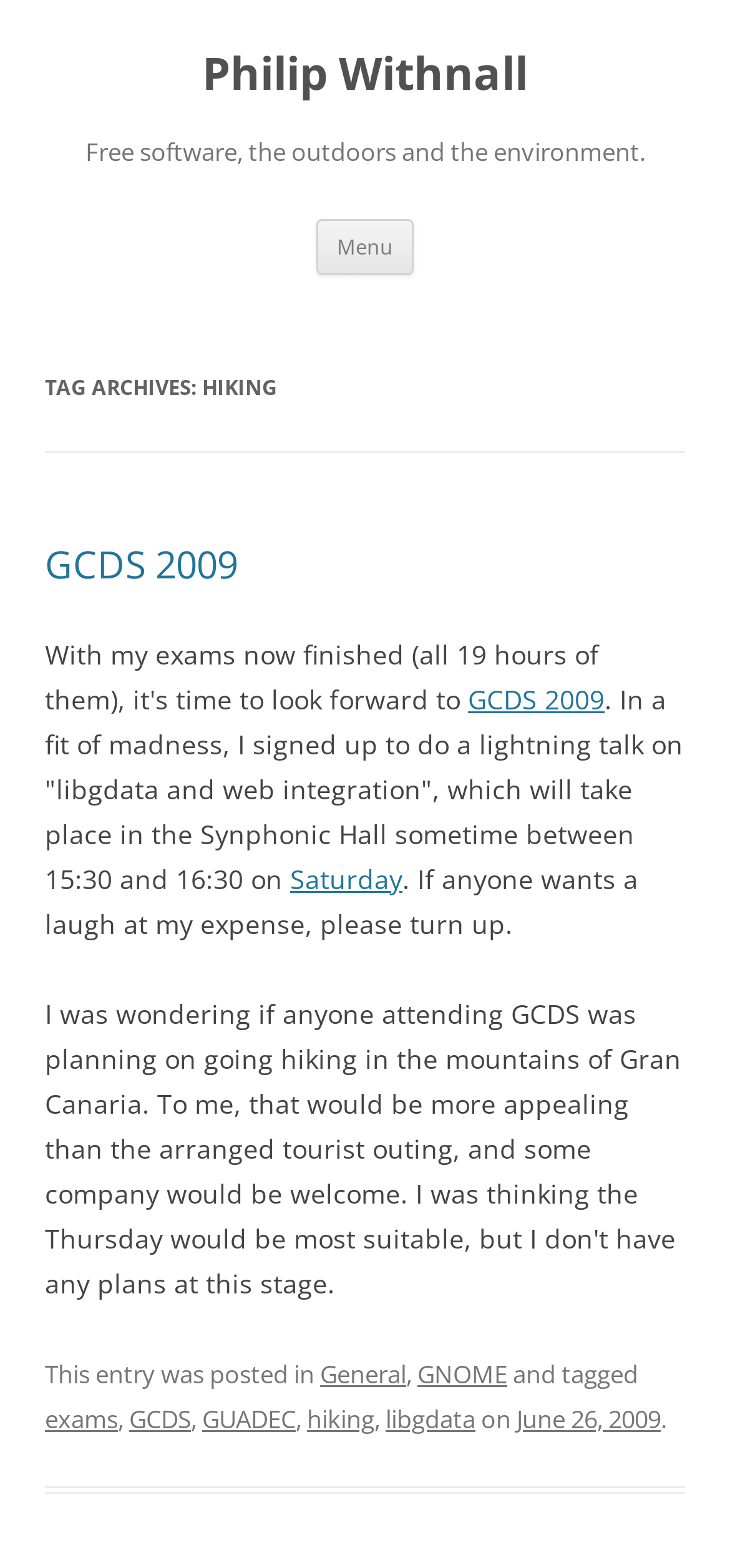What is the date of the article 'GCDS 2009'?
Offer a detailed and exhaustive answer to the question.

The date of the article 'GCDS 2009' is June 26, 2009, as mentioned in the footer section of the webpage, which also includes a time element.